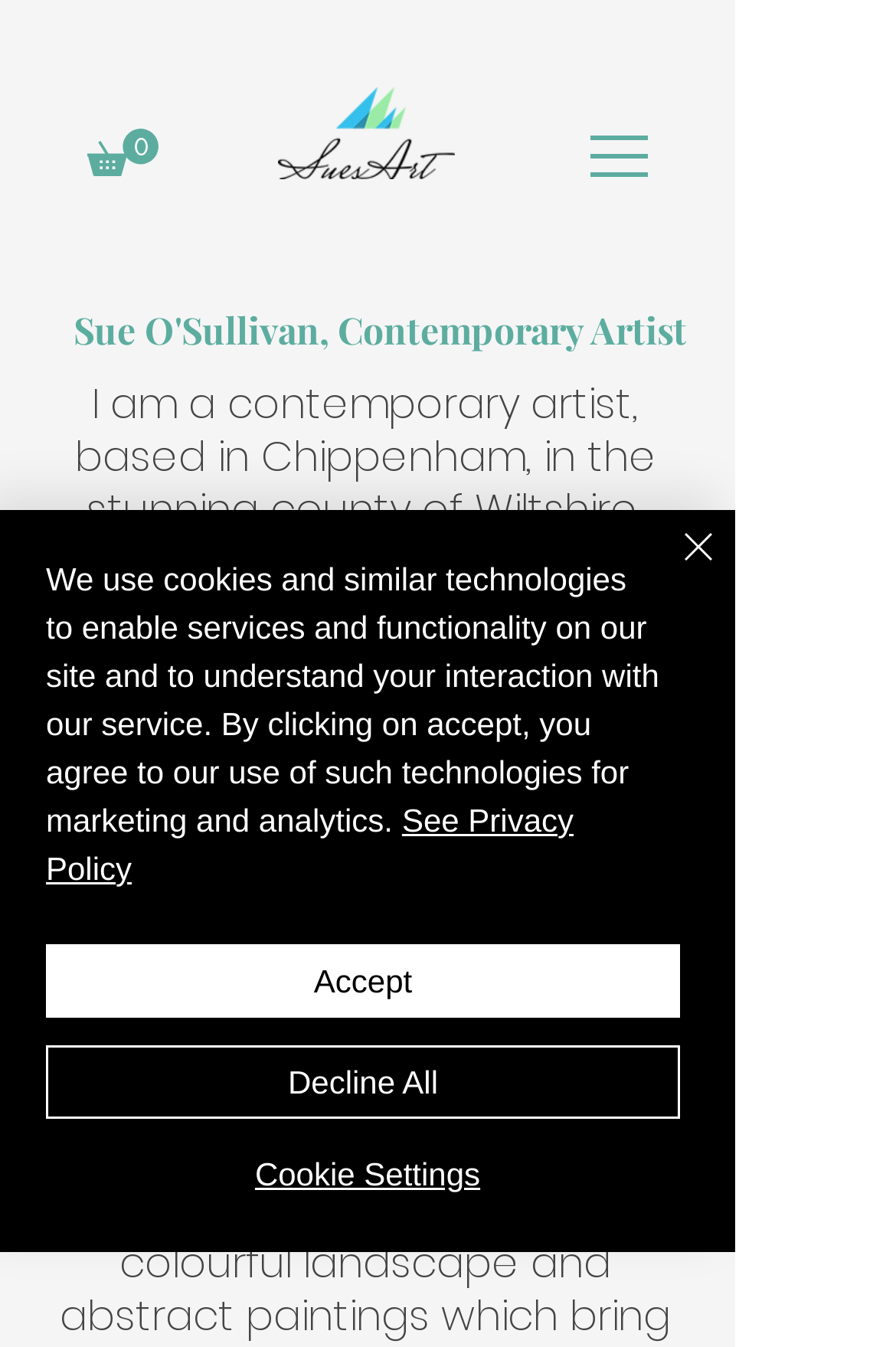Identify the bounding box coordinates for the UI element described as: "See Privacy Policy". The coordinates should be provided as four floats between 0 and 1: [left, top, right, bottom].

[0.051, 0.595, 0.64, 0.658]